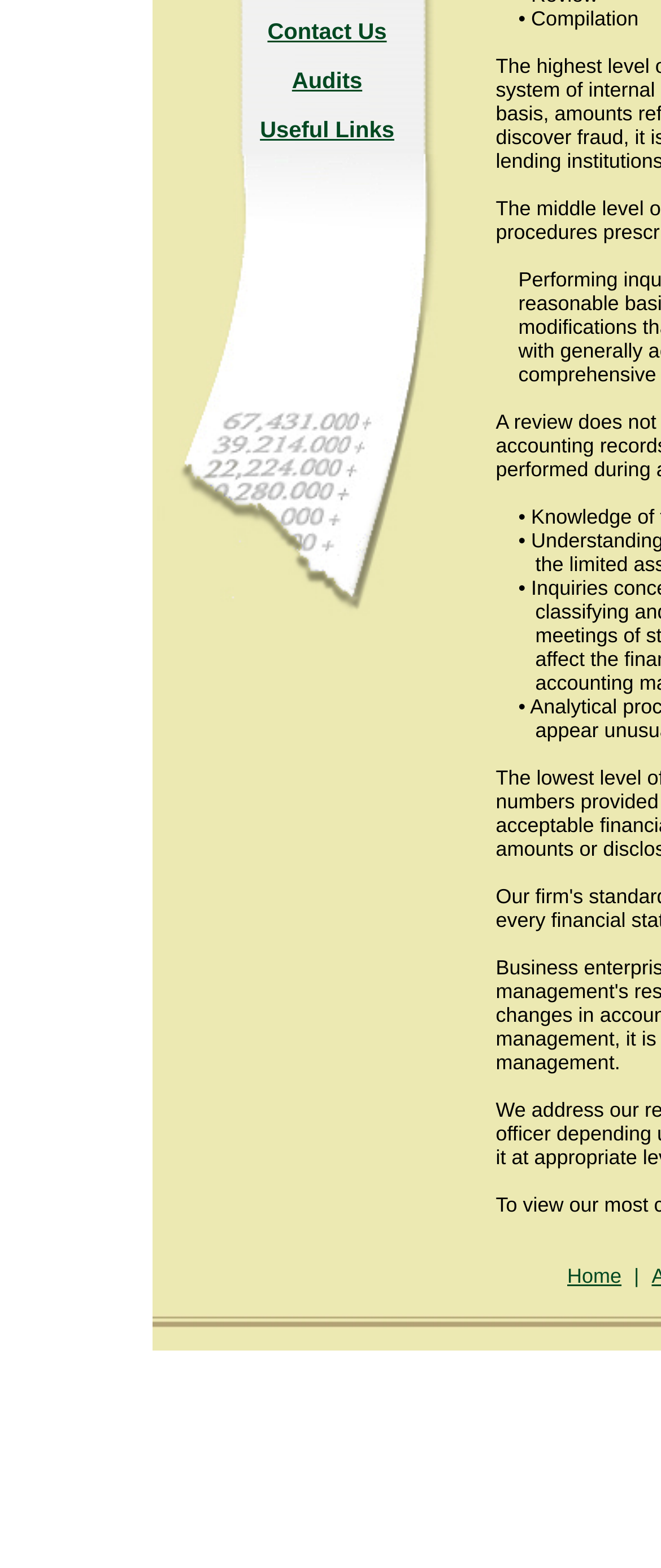Bounding box coordinates are to be given in the format (top-left x, top-left y, bottom-right x, bottom-right y). All values must be floating point numbers between 0 and 1. Provide the bounding box coordinate for the UI element described as: Useful Links

[0.393, 0.076, 0.596, 0.091]